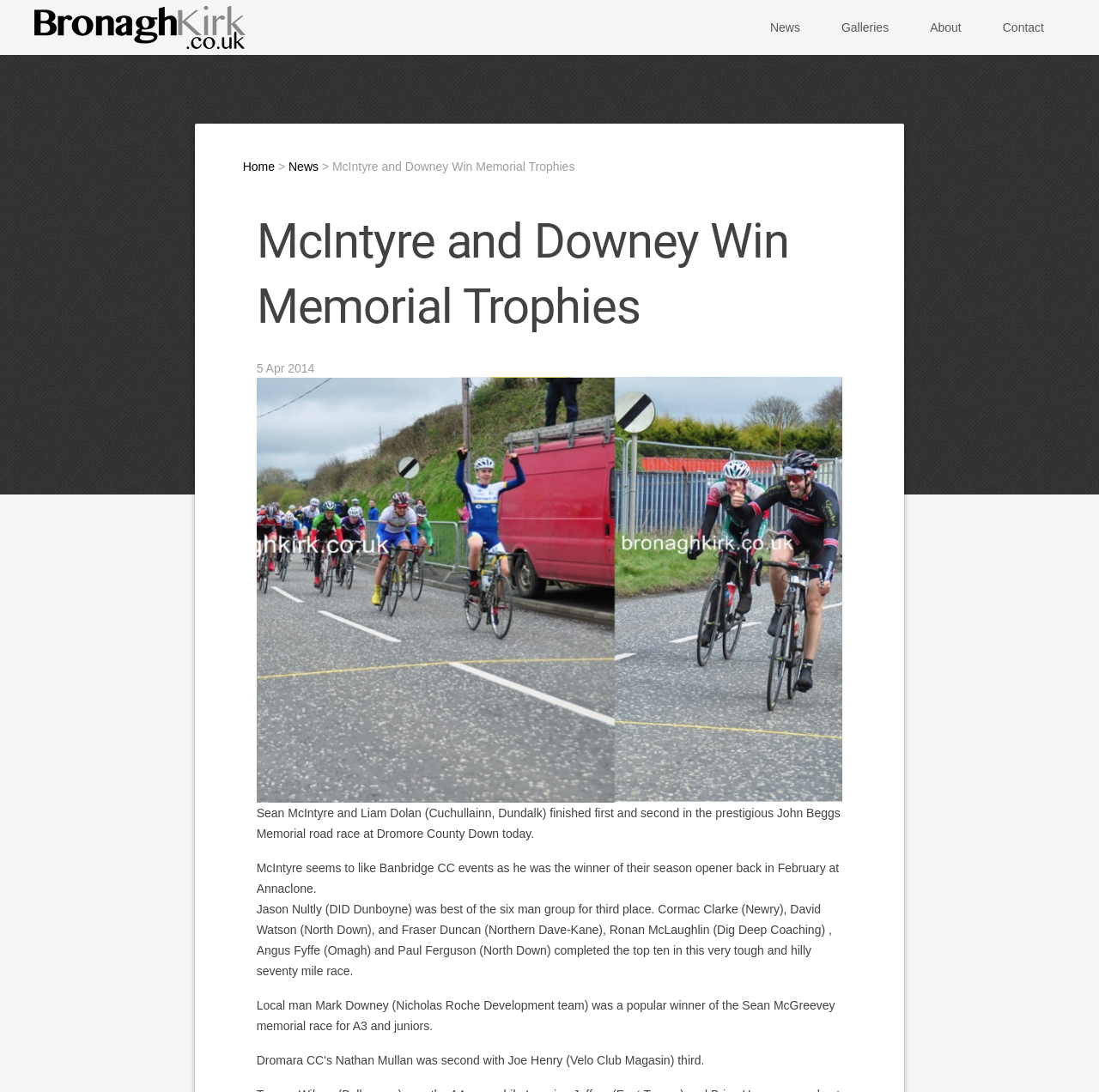Please mark the clickable region by giving the bounding box coordinates needed to complete this instruction: "read about McIntyre and Downey Win Memorial Trophies".

[0.233, 0.192, 0.767, 0.311]